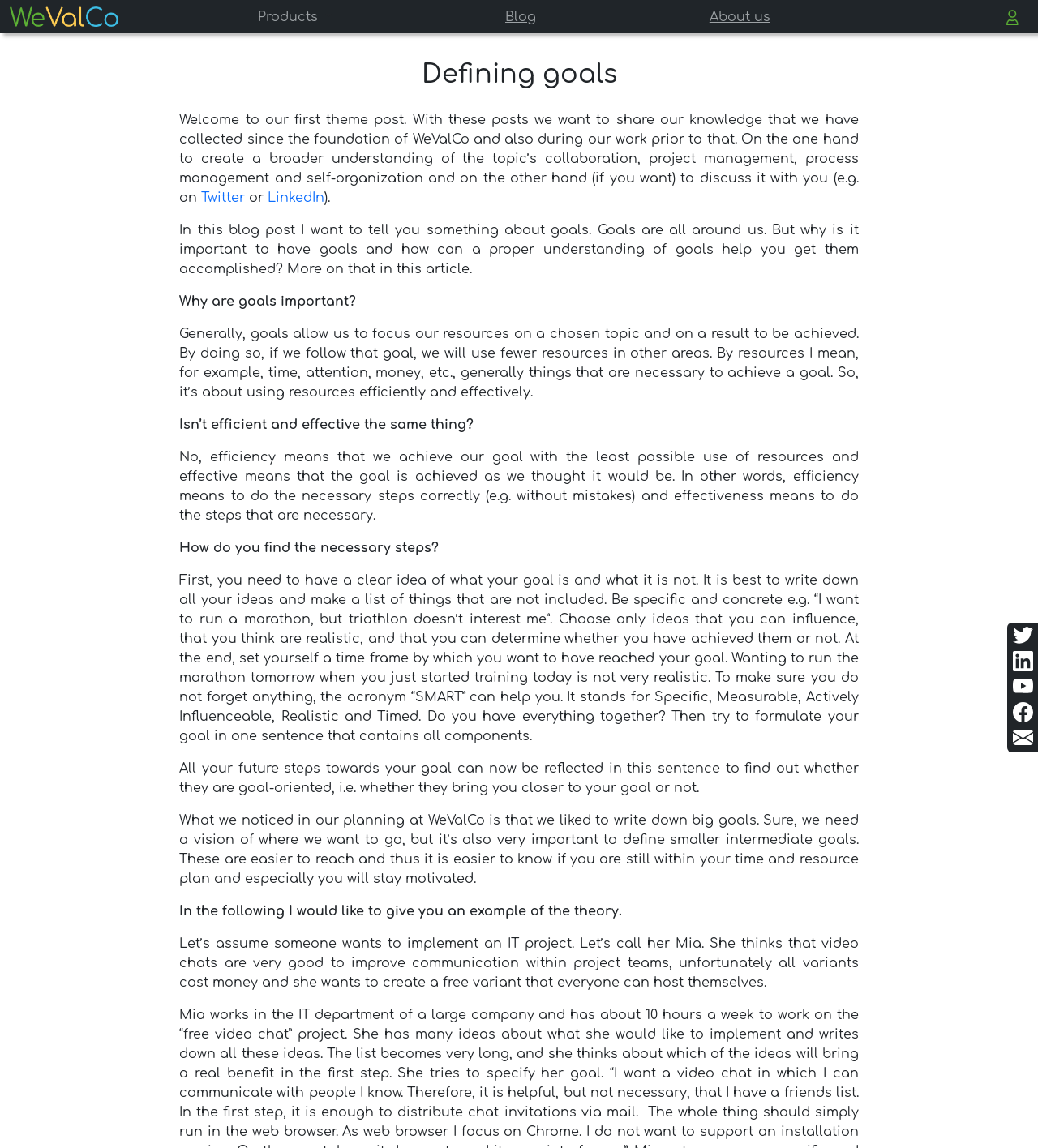Using the given description, provide the bounding box coordinates formatted as (top-left x, top-left y, bottom-right x, bottom-right y), with all values being floating point numbers between 0 and 1. Description: Products

[0.249, 0.006, 0.32, 0.023]